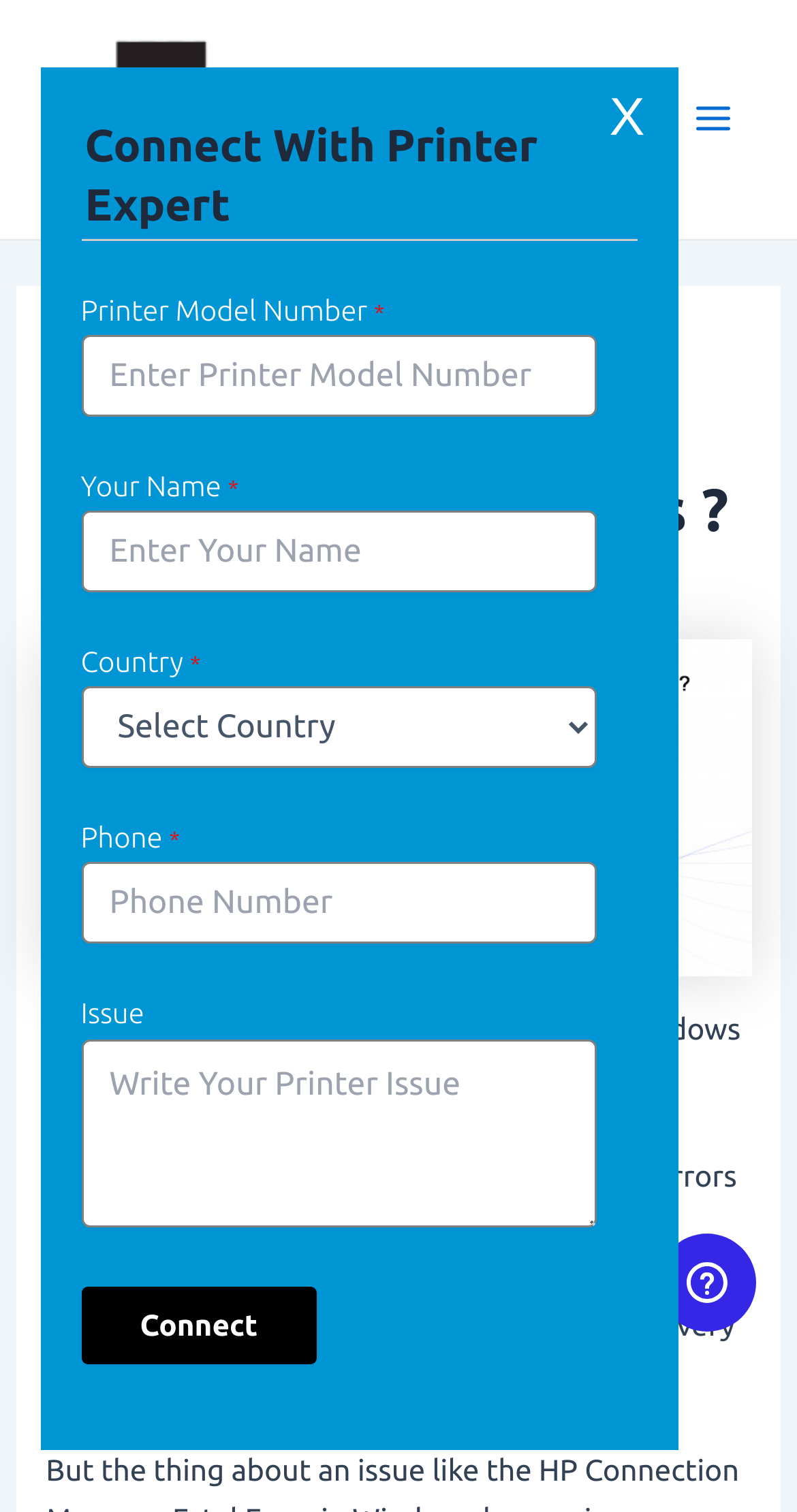Locate and generate the text content of the webpage's heading.

How To Fix HP Connection Manager Fatal Error in Windows ?